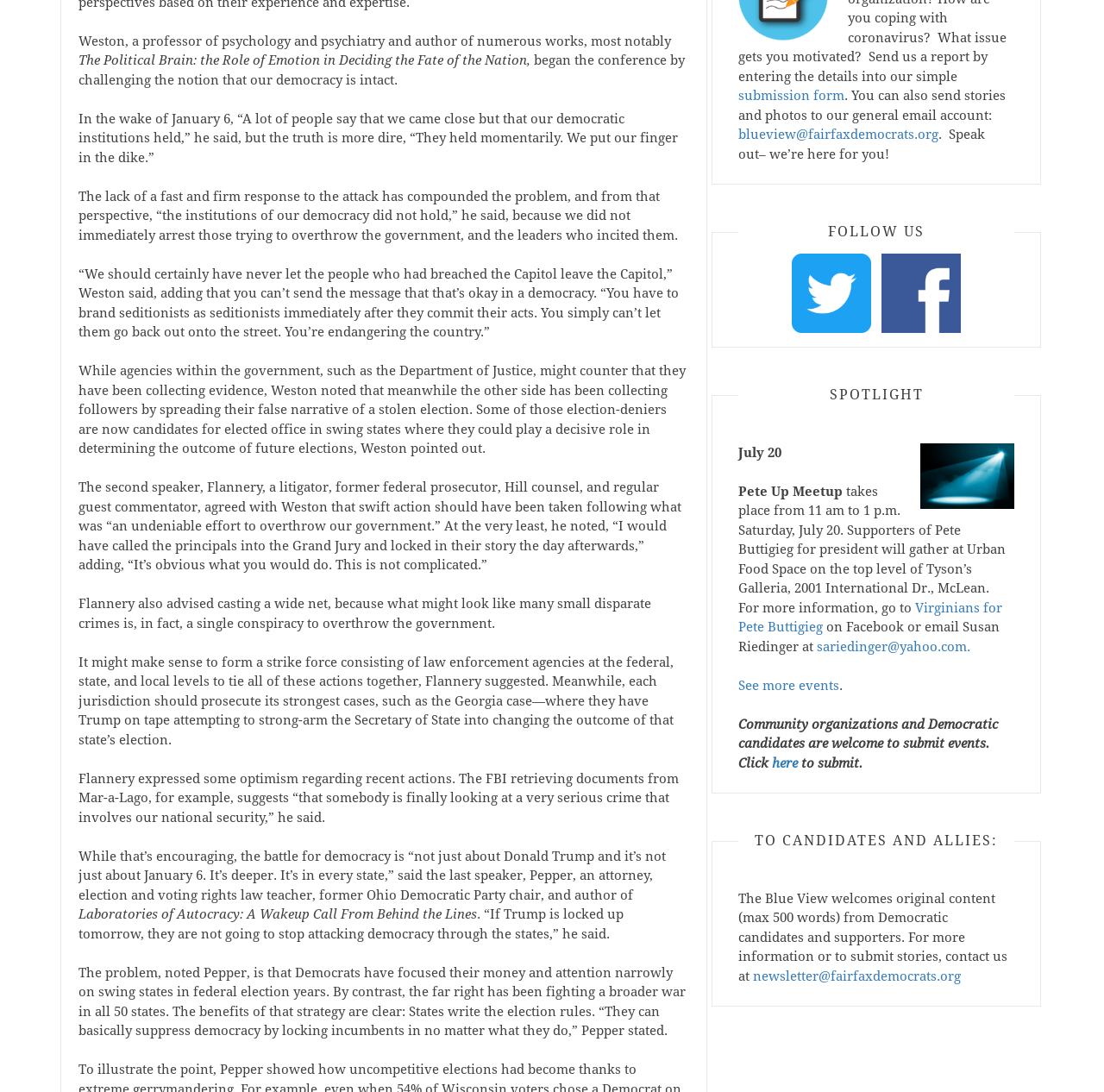Find the bounding box coordinates for the element described here: "Virginians for Pete Buttigieg".

[0.669, 0.549, 0.908, 0.581]